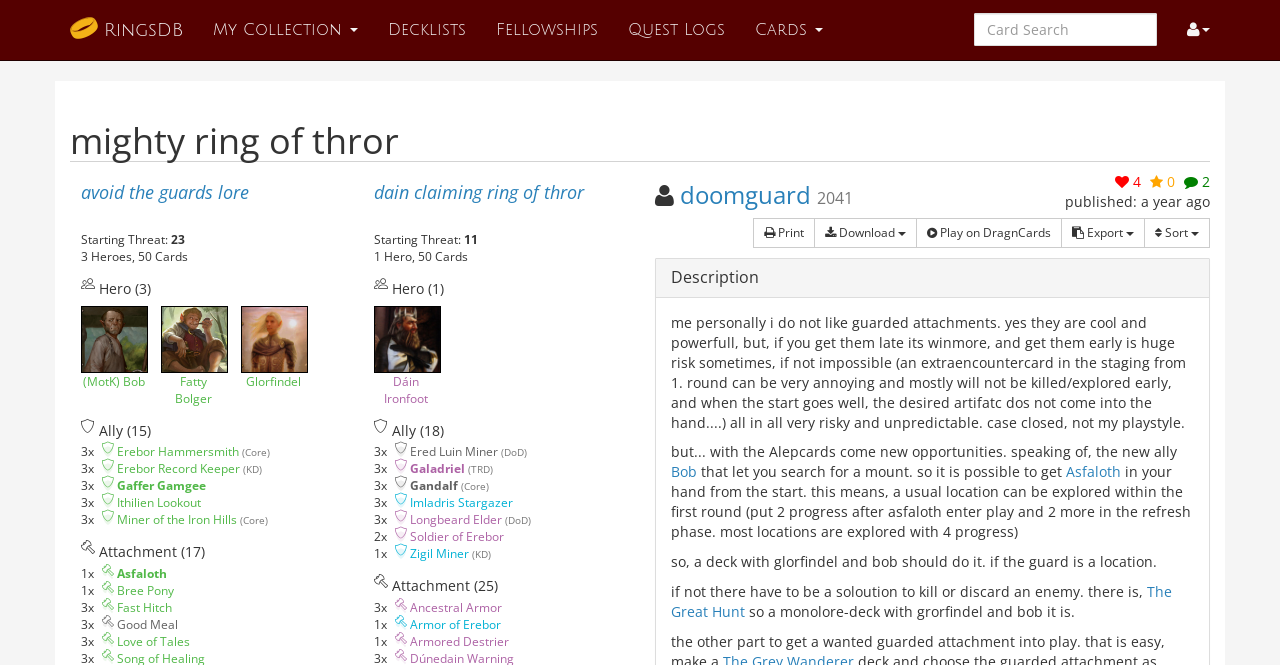How many attachments are in the 'Mighty Ring of Thror' fellowship? Using the information from the screenshot, answer with a single word or phrase.

17